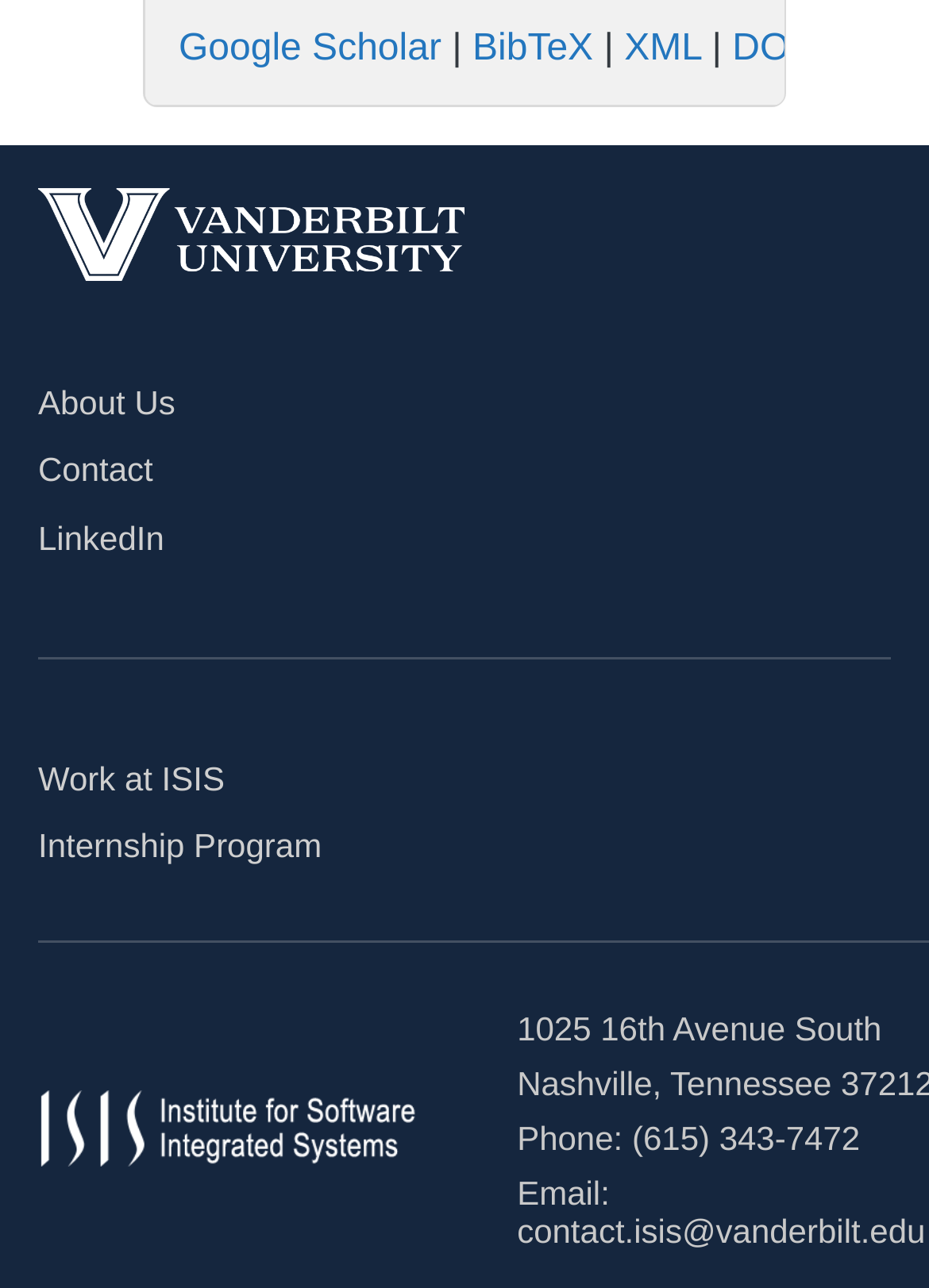Locate the bounding box of the user interface element based on this description: "LinkedIn".

[0.041, 0.402, 0.177, 0.47]